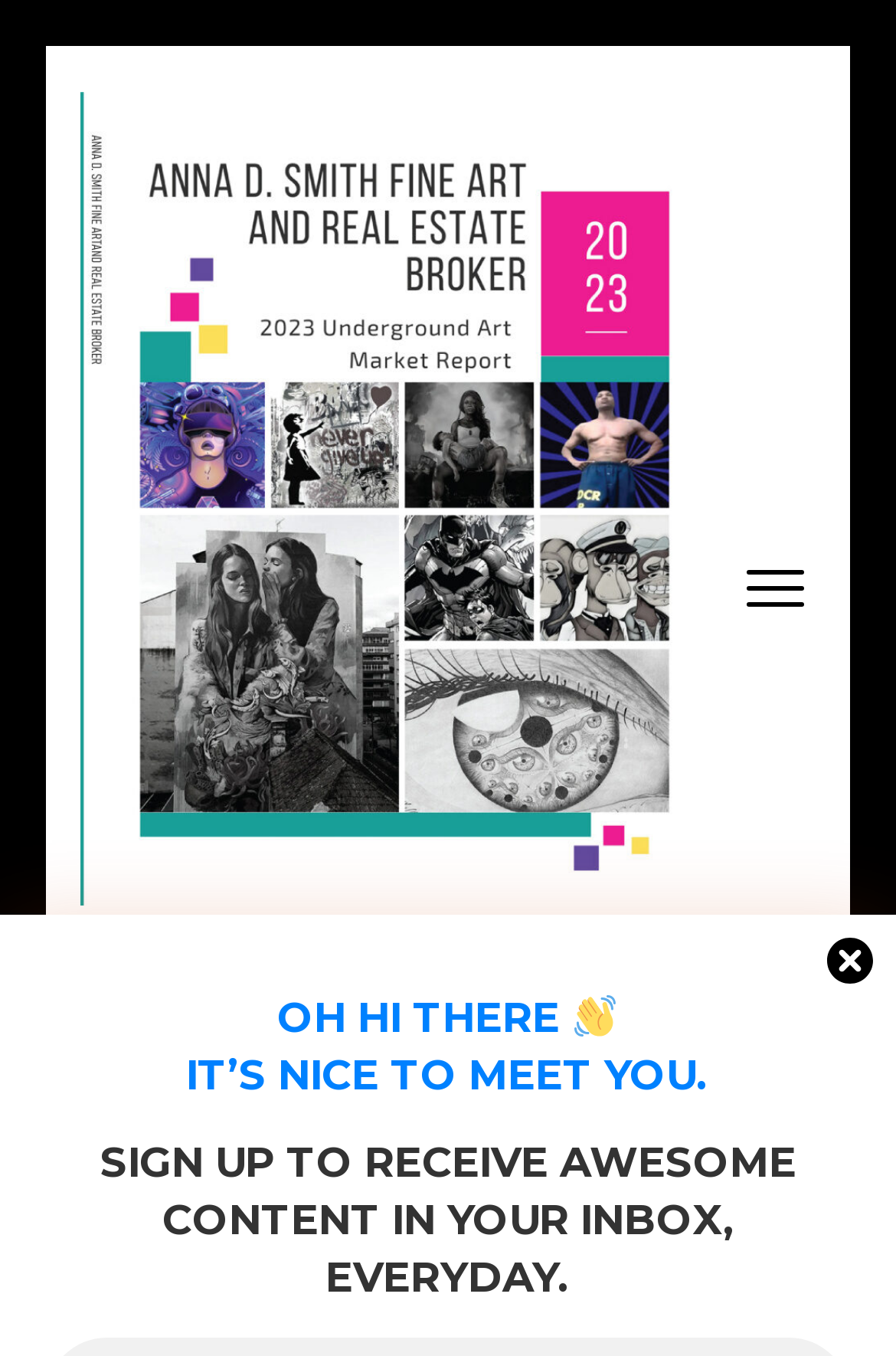What is the type of content offered by the website?
Examine the screenshot and reply with a single word or phrase.

Art market report